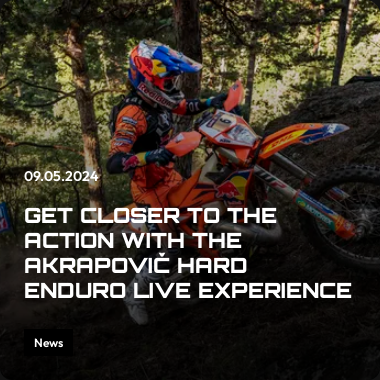What type of racing is featured in the image?
Please provide an in-depth and detailed response to the question.

The image showcases a rider navigating a challenging off-road course, which is characteristic of hard enduro racing. The caption also explicitly mentions 'hard enduro racing' as the type of racing featured in the image.